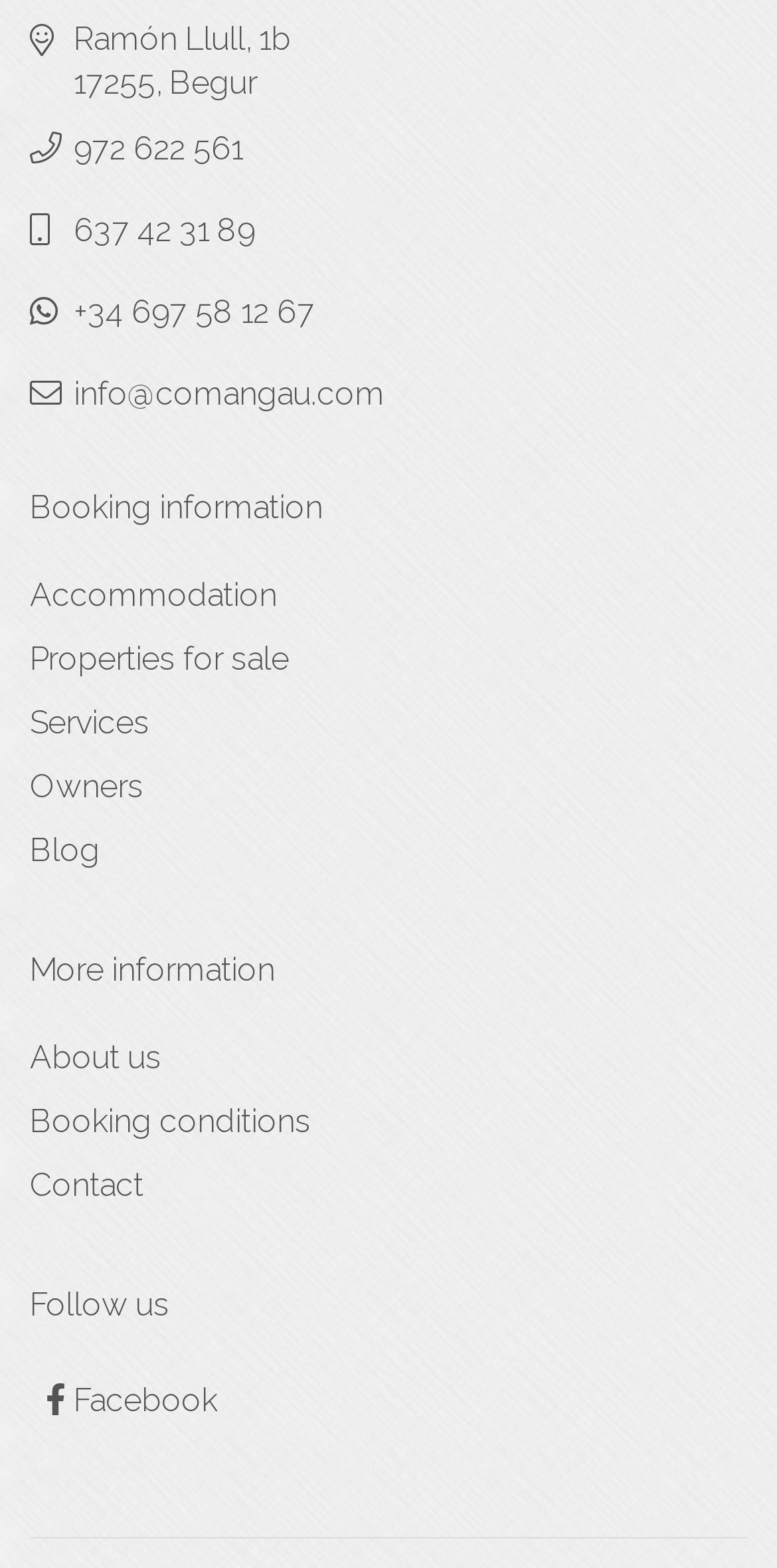Based on the image, provide a detailed and complete answer to the question: 
How many phone numbers are listed?

I counted the number of link elements that contain phone numbers, which are '972 622 561', '637 42 31 89', and '+34 697 58 12 67'.